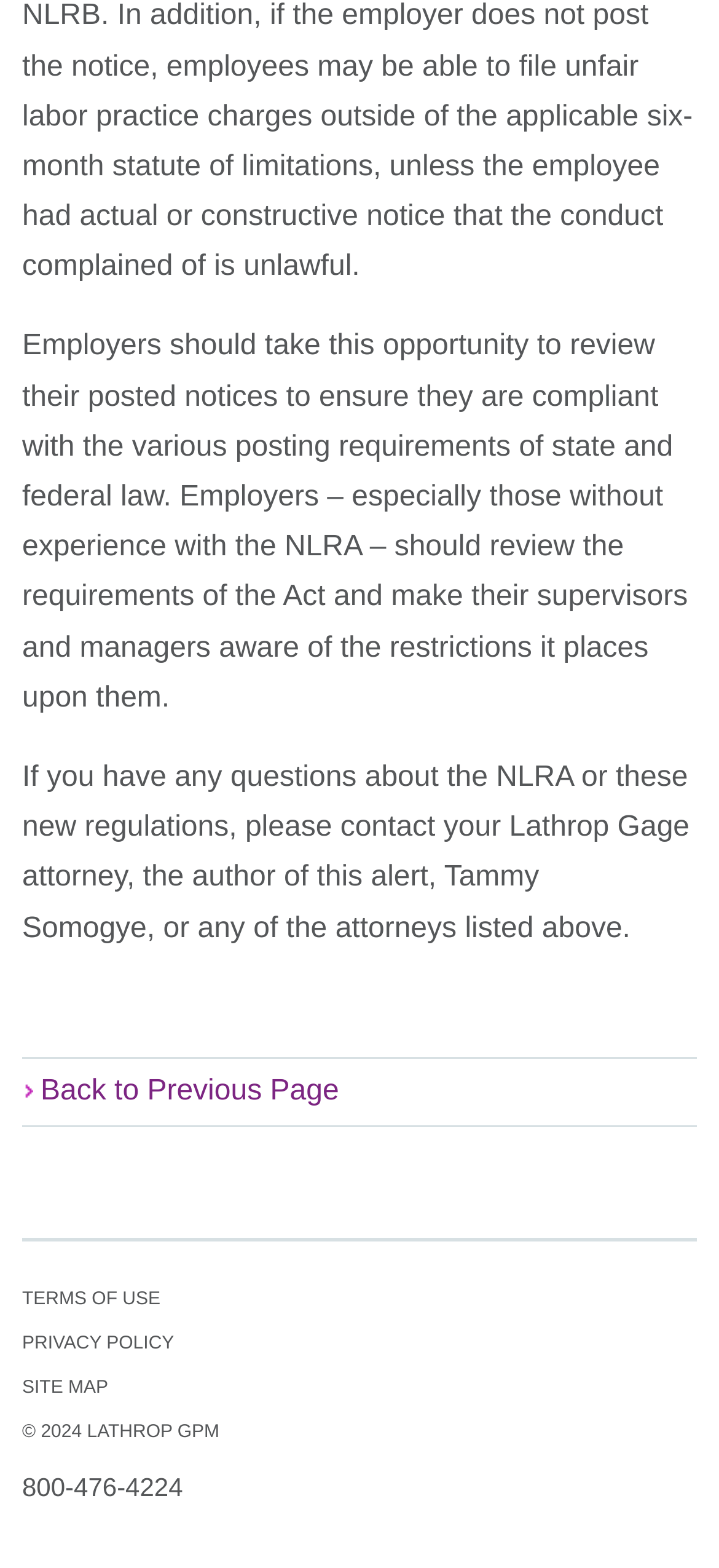Give a one-word or short phrase answer to this question: 
What is the copyright year of this webpage?

2024